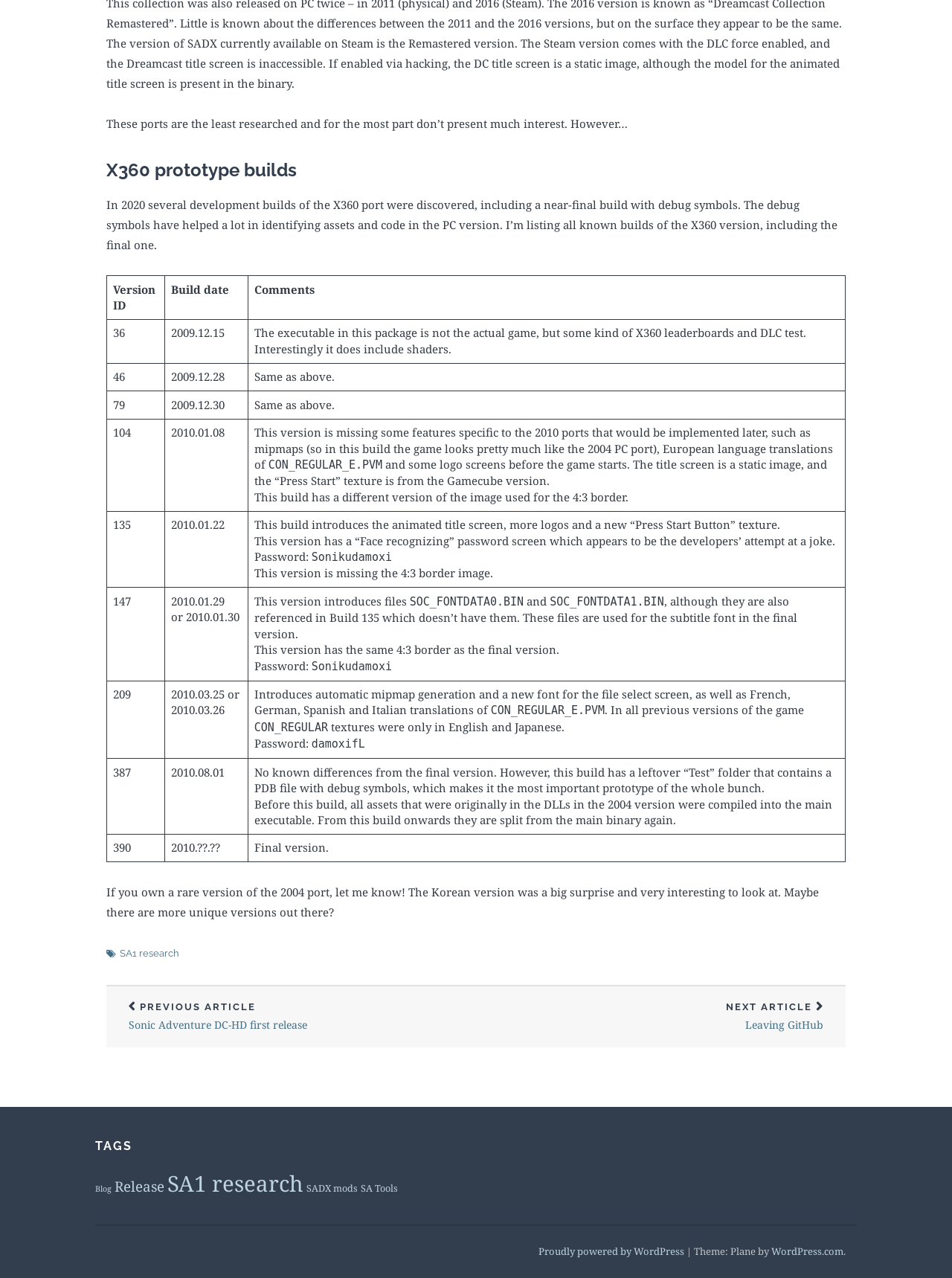Please specify the bounding box coordinates of the clickable region necessary for completing the following instruction: "Click on the 'SA1 research' link". The coordinates must consist of four float numbers between 0 and 1, i.e., [left, top, right, bottom].

[0.126, 0.742, 0.188, 0.75]